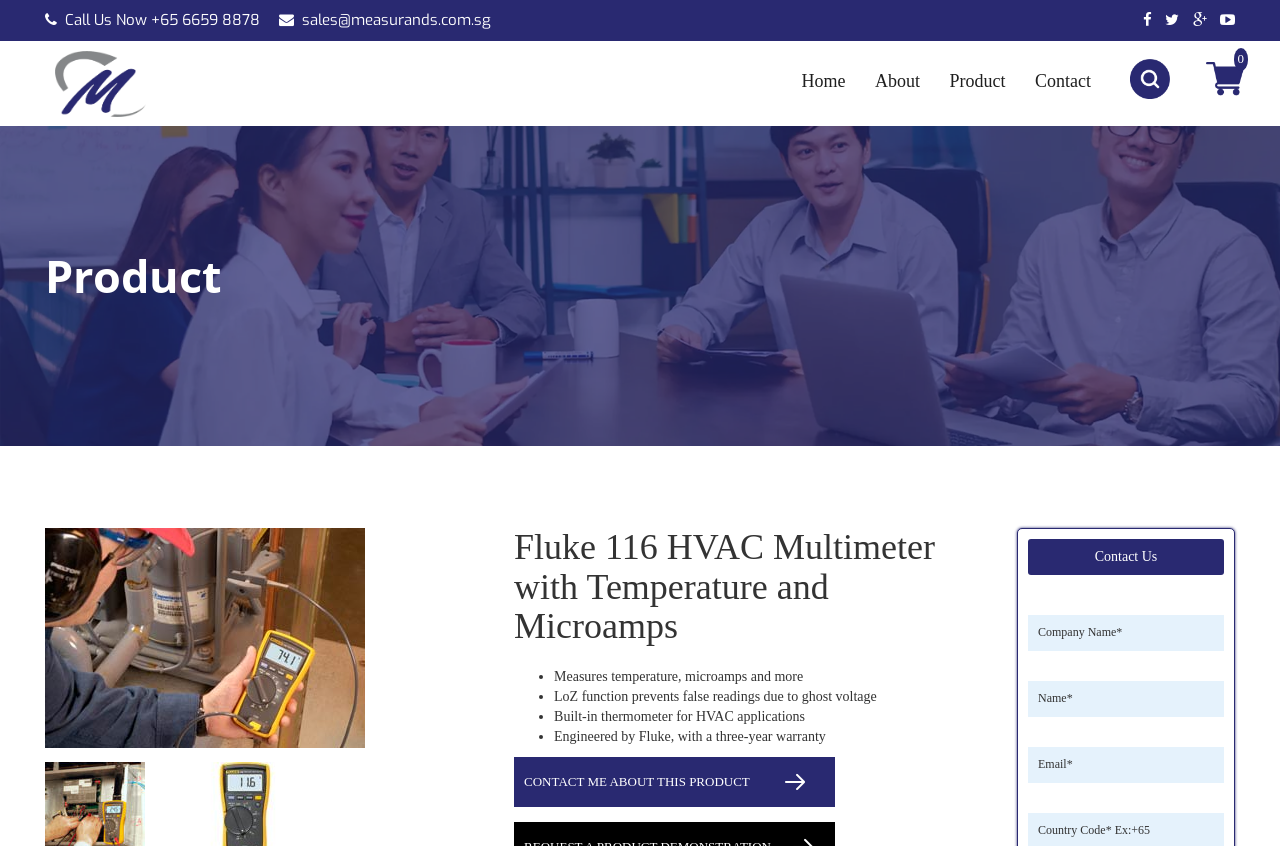What is the product name?
Provide a fully detailed and comprehensive answer to the question.

I found the product name by looking at the main content area of the webpage, where there is a heading and an image with the text 'Fluke 116 HVAC Multimeter with Temperature and Microamps'. This is likely the name of the product being described on the webpage.